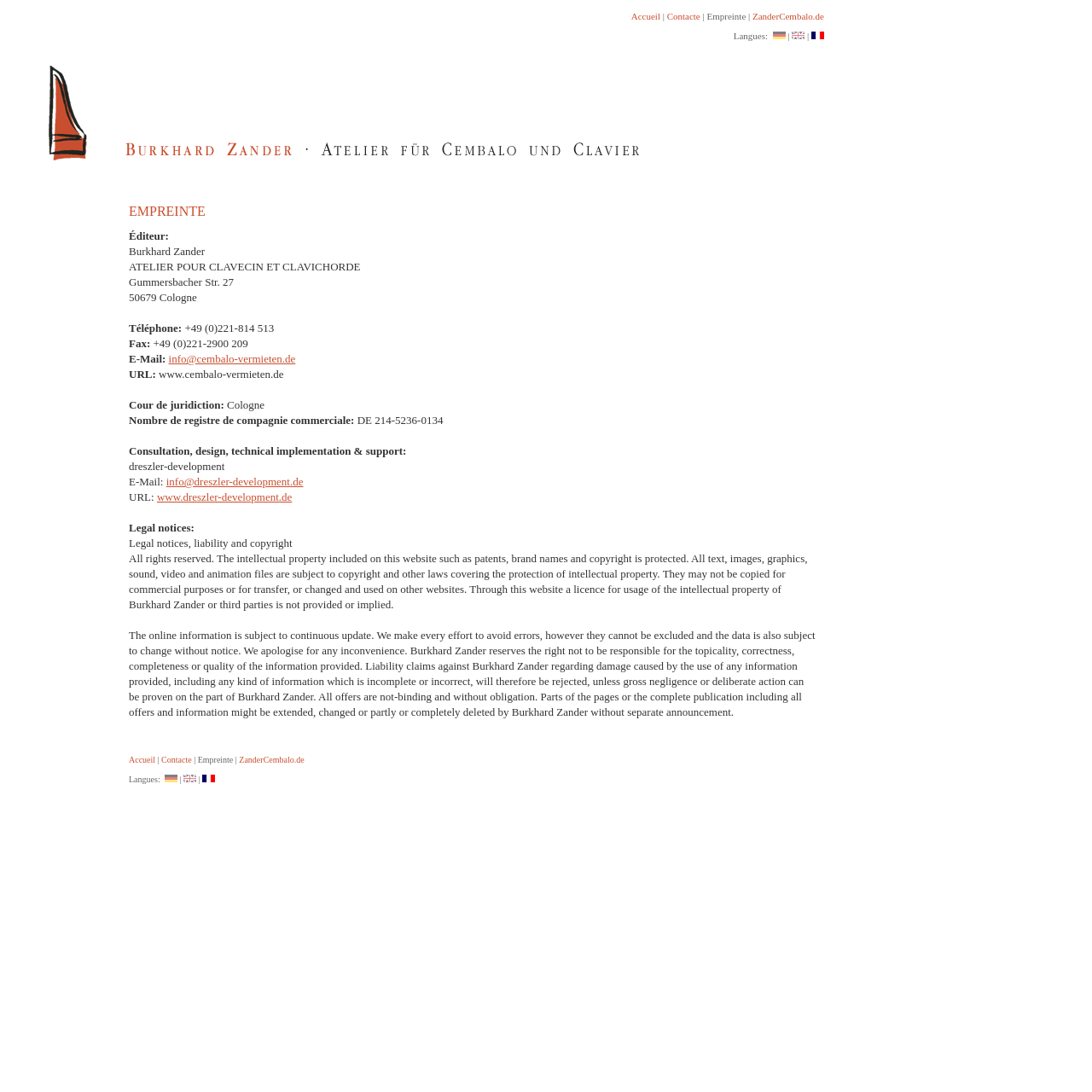Determine the bounding box coordinates of the section to be clicked to follow the instruction: "View the EMPREINTE editor information". The coordinates should be given as four float numbers between 0 and 1, formatted as [left, top, right, bottom].

[0.118, 0.186, 0.751, 0.205]